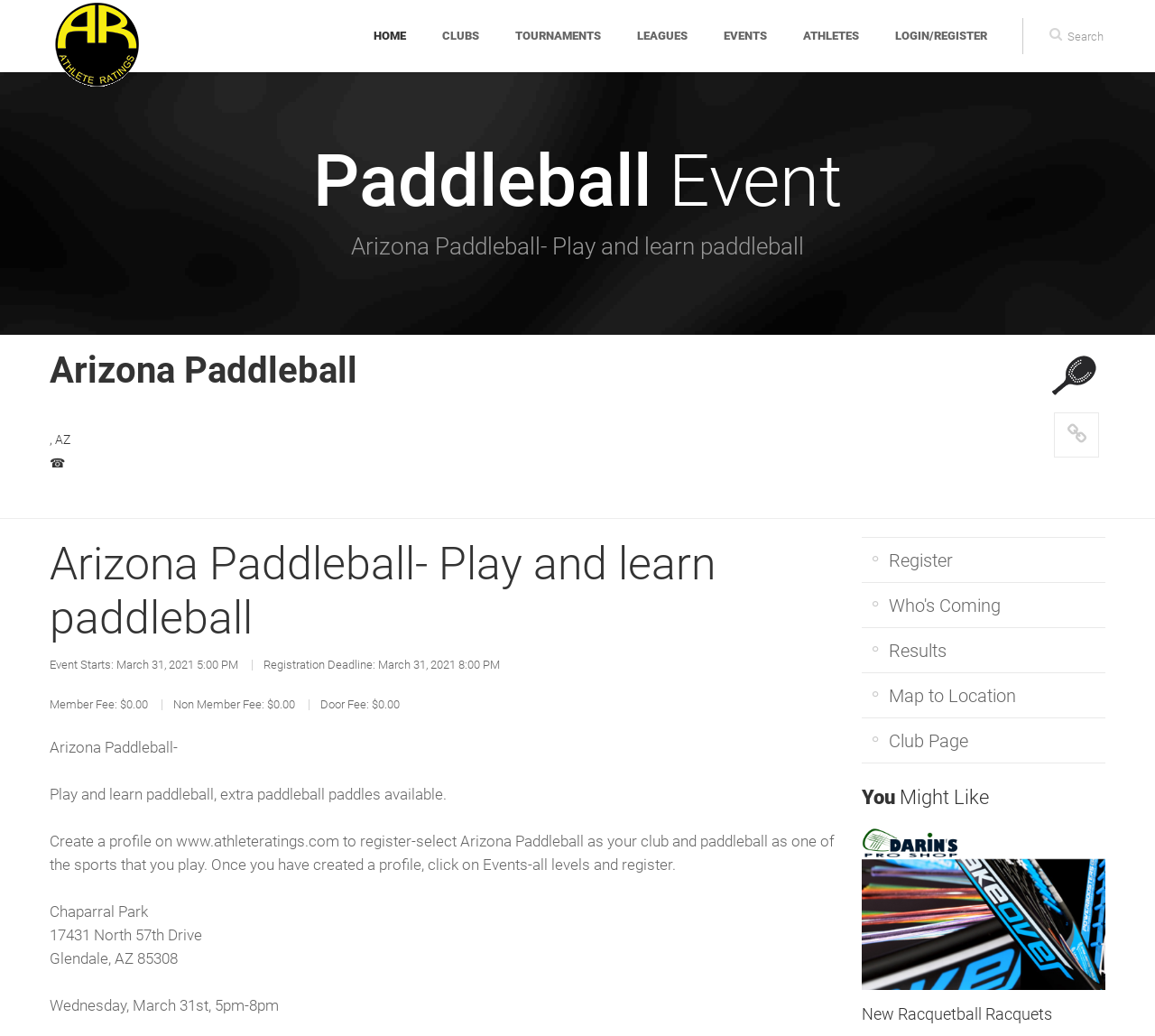Determine the bounding box coordinates (top-left x, top-left y, bottom-right x, bottom-right y) of the UI element described in the following text: input value="Name" name="name" value="Name"

[0.668, 0.736, 0.957, 0.774]